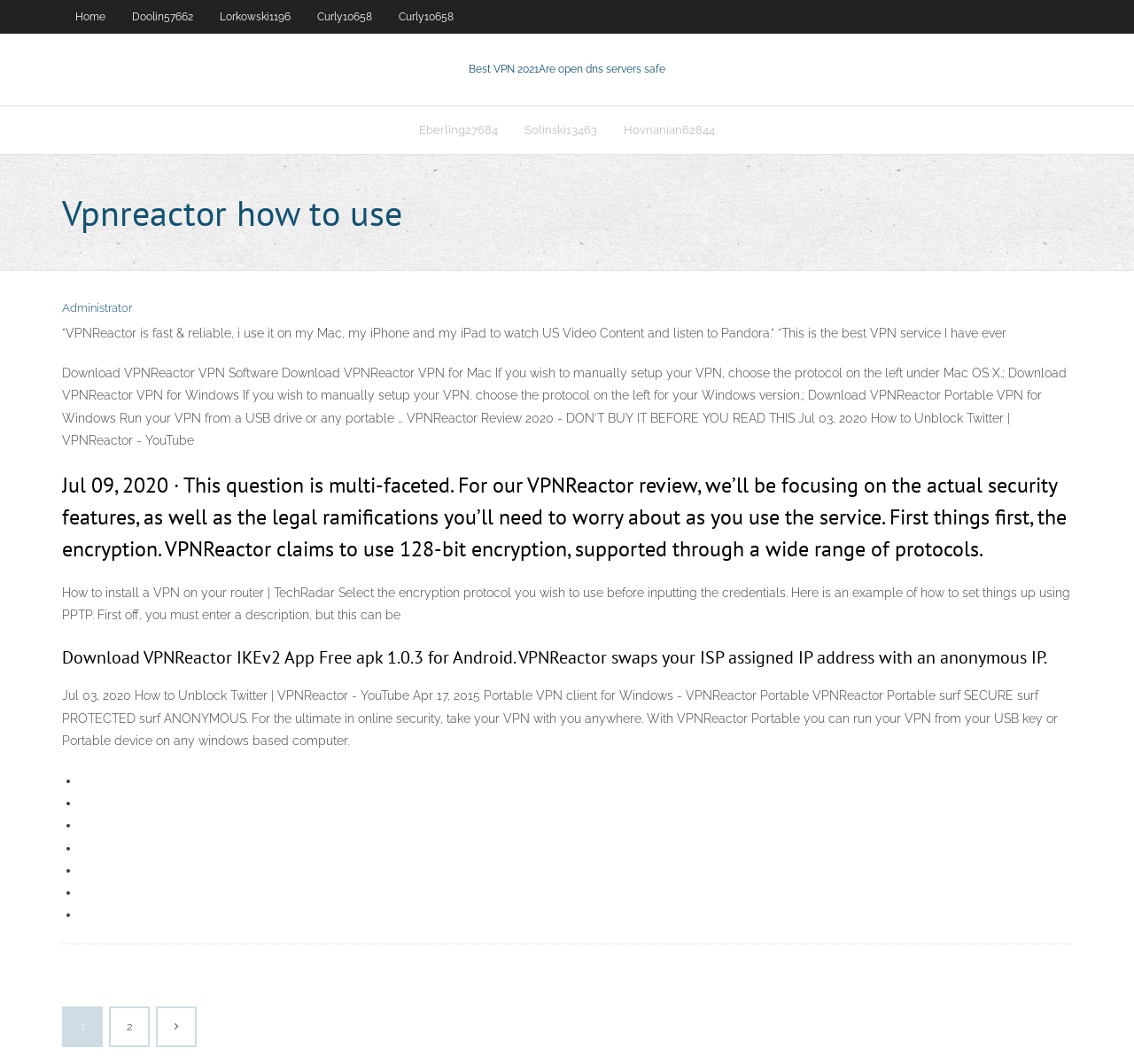Please find the bounding box coordinates of the element that must be clicked to perform the given instruction: "Post your comment". The coordinates should be four float numbers from 0 to 1, i.e., [left, top, right, bottom].

None